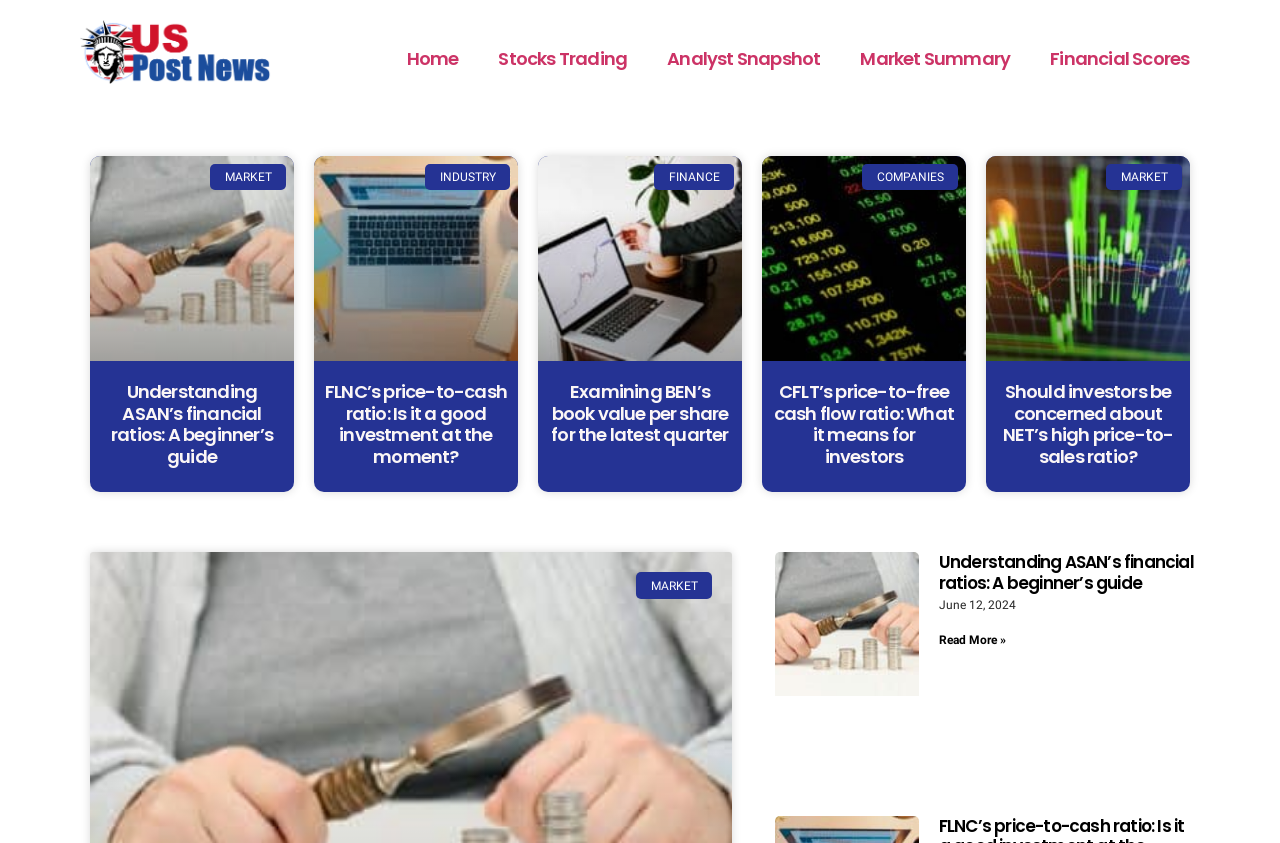Specify the bounding box coordinates of the area to click in order to execute this command: 'View the 'Market Summary''. The coordinates should consist of four float numbers ranging from 0 to 1, and should be formatted as [left, top, right, bottom].

[0.657, 0.043, 0.805, 0.097]